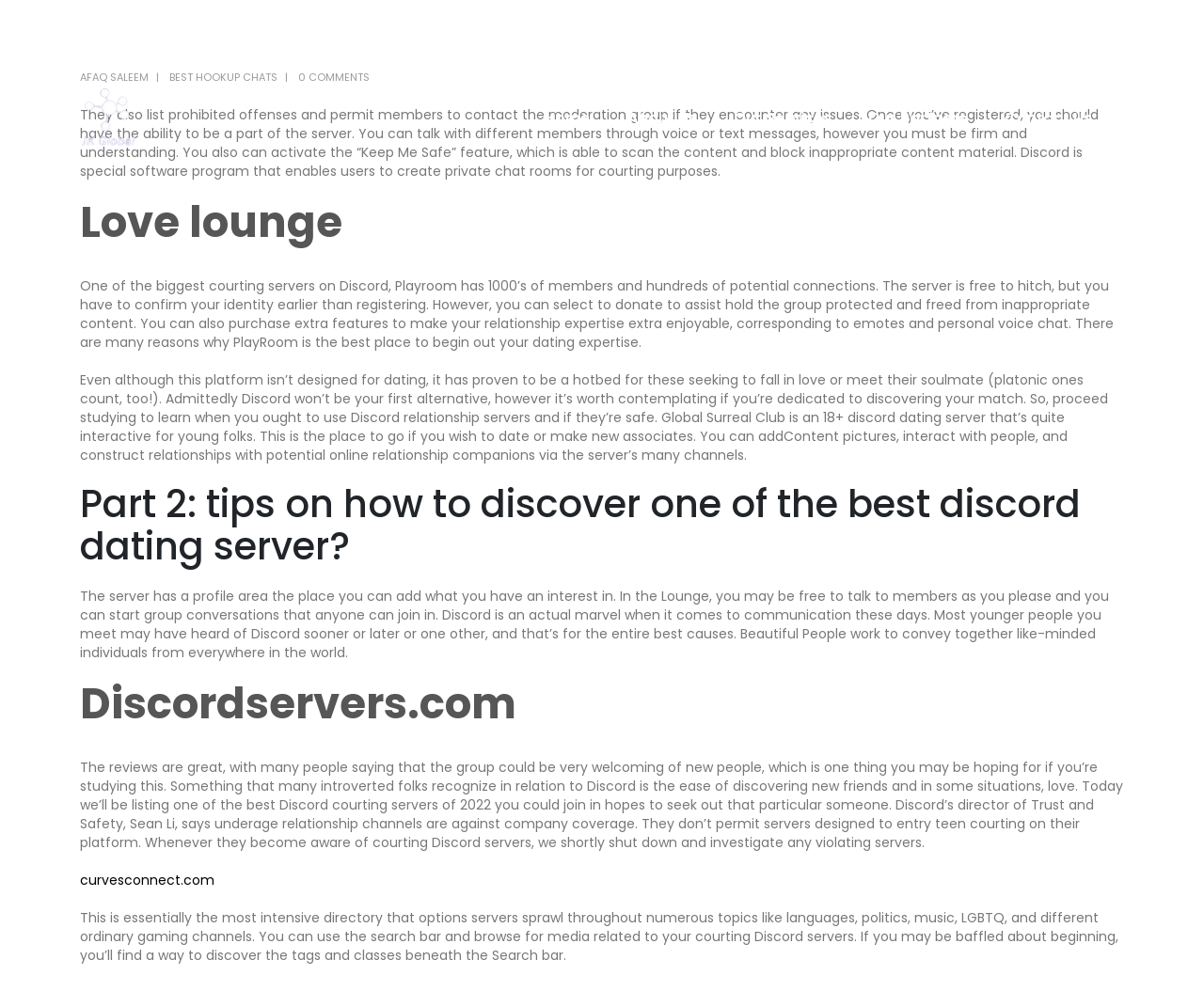Determine the coordinates of the bounding box that should be clicked to complete the instruction: "Click Home". The coordinates should be represented by four float numbers between 0 and 1: [left, top, right, bottom].

None